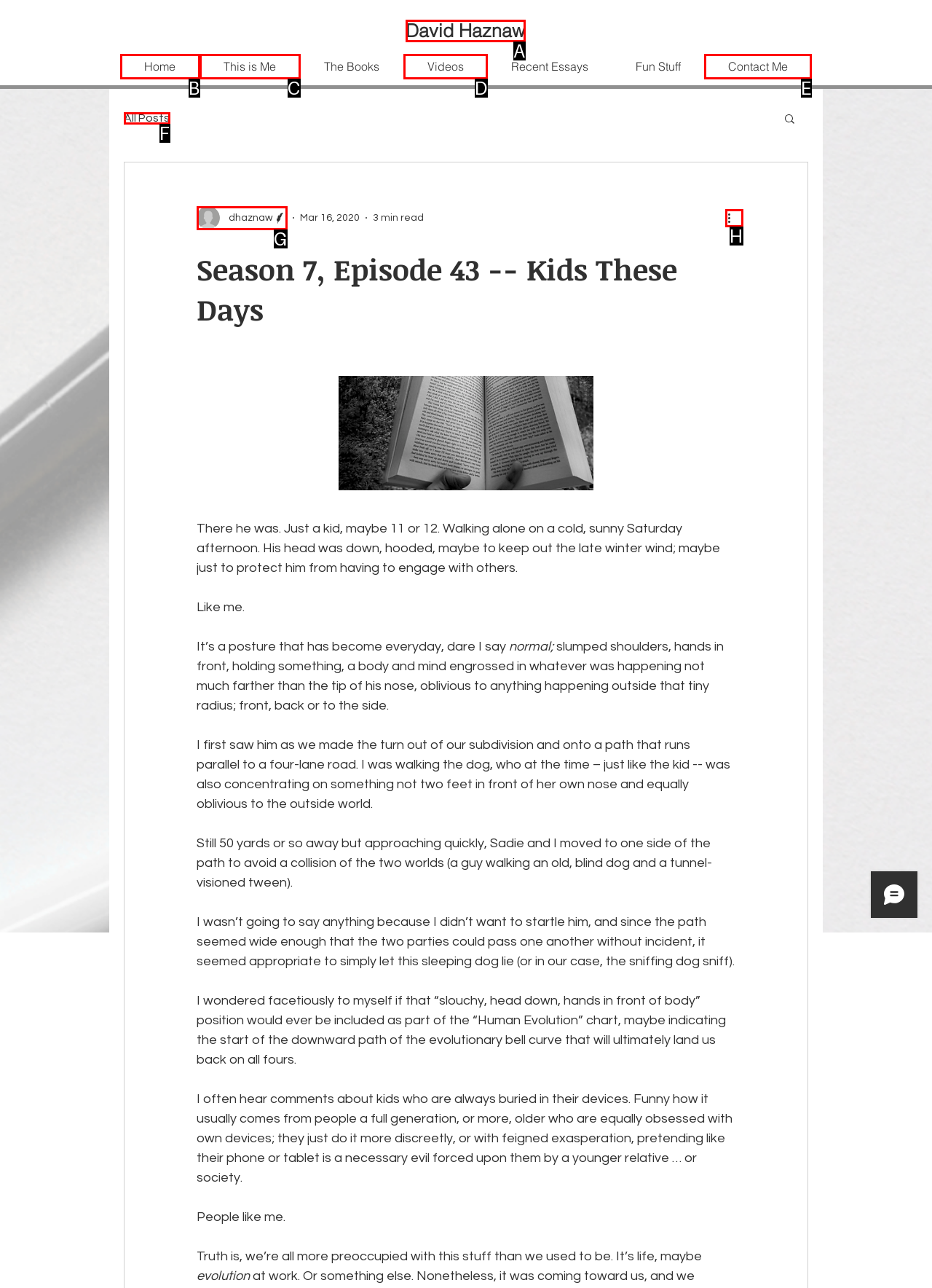Identify the HTML element that corresponds to the description: This is Me
Provide the letter of the matching option from the given choices directly.

C